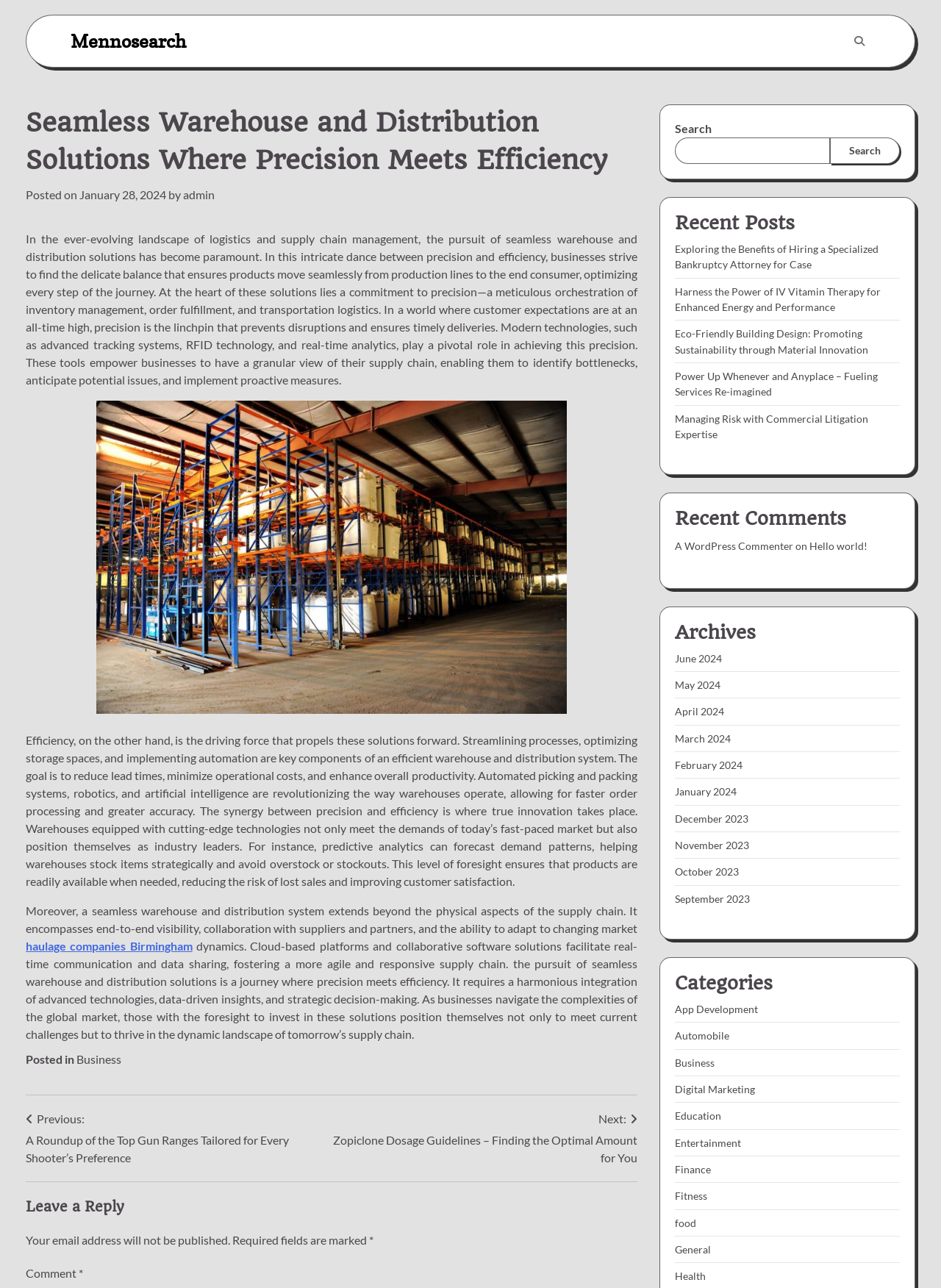Determine and generate the text content of the webpage's headline.

Seamless Warehouse and Distribution Solutions Where Precision Meets Efficiency